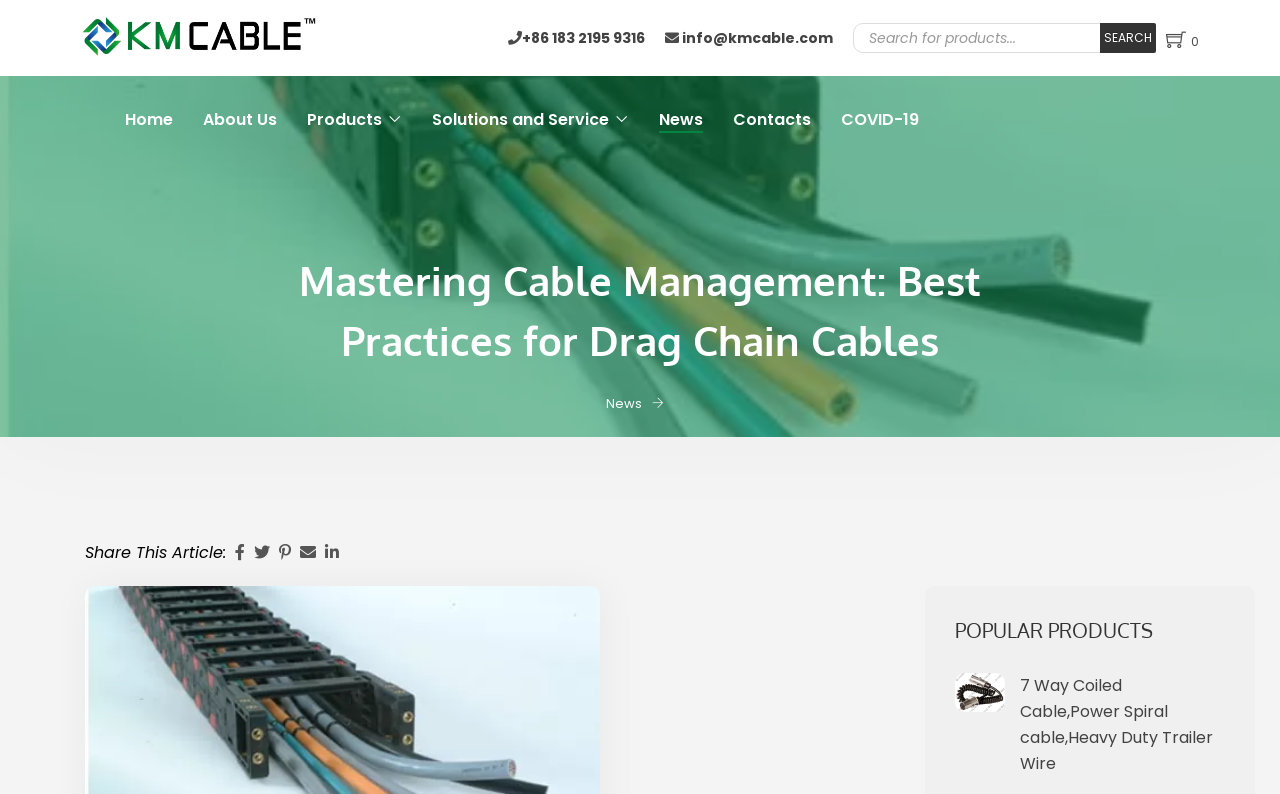What social media platforms are available for sharing the article?
Answer the question with a single word or phrase by looking at the picture.

Facebook, Twitter, LinkedIn, Email